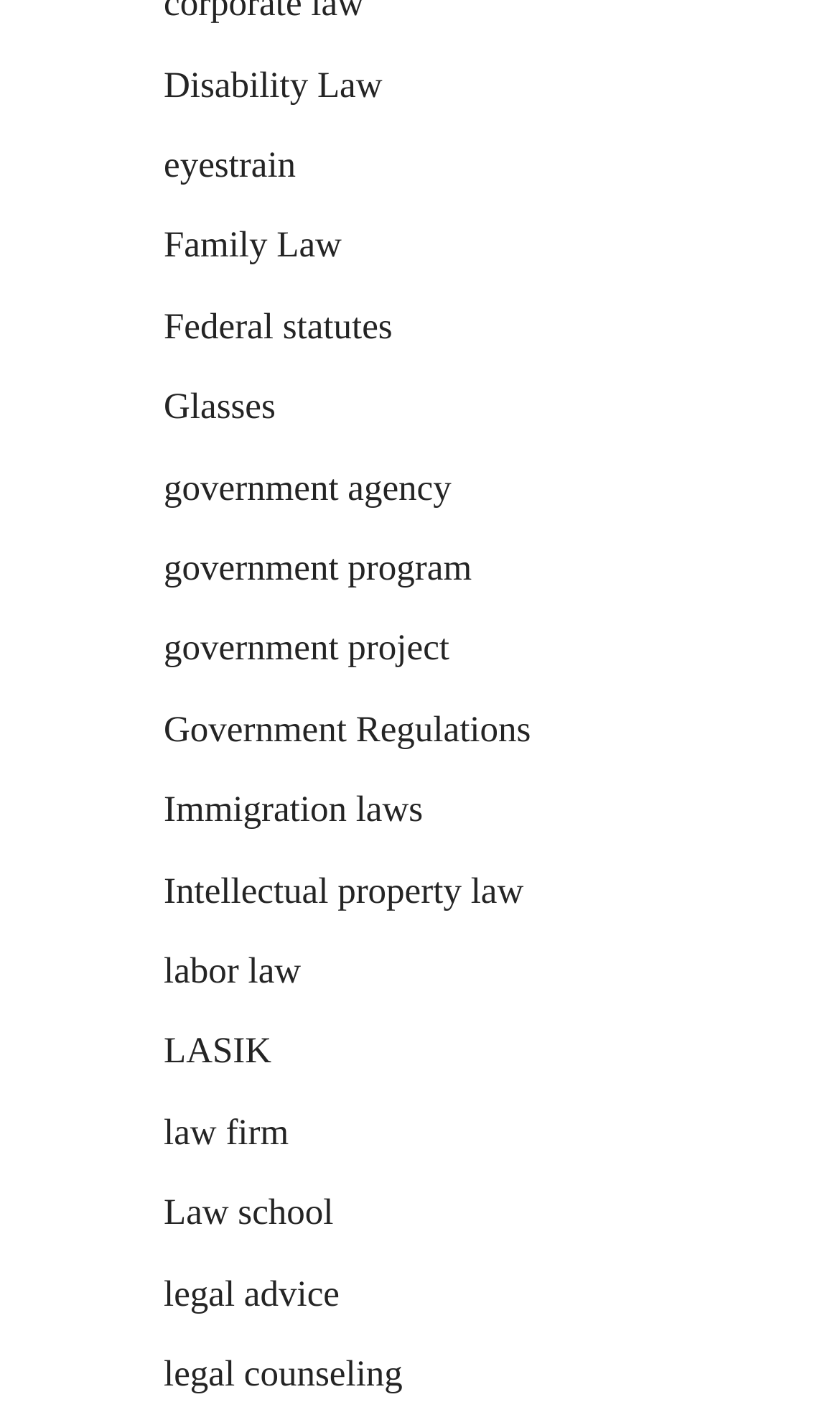Please indicate the bounding box coordinates of the element's region to be clicked to achieve the instruction: "visit Professor Rector's homepage". Provide the coordinates as four float numbers between 0 and 1, i.e., [left, top, right, bottom].

None